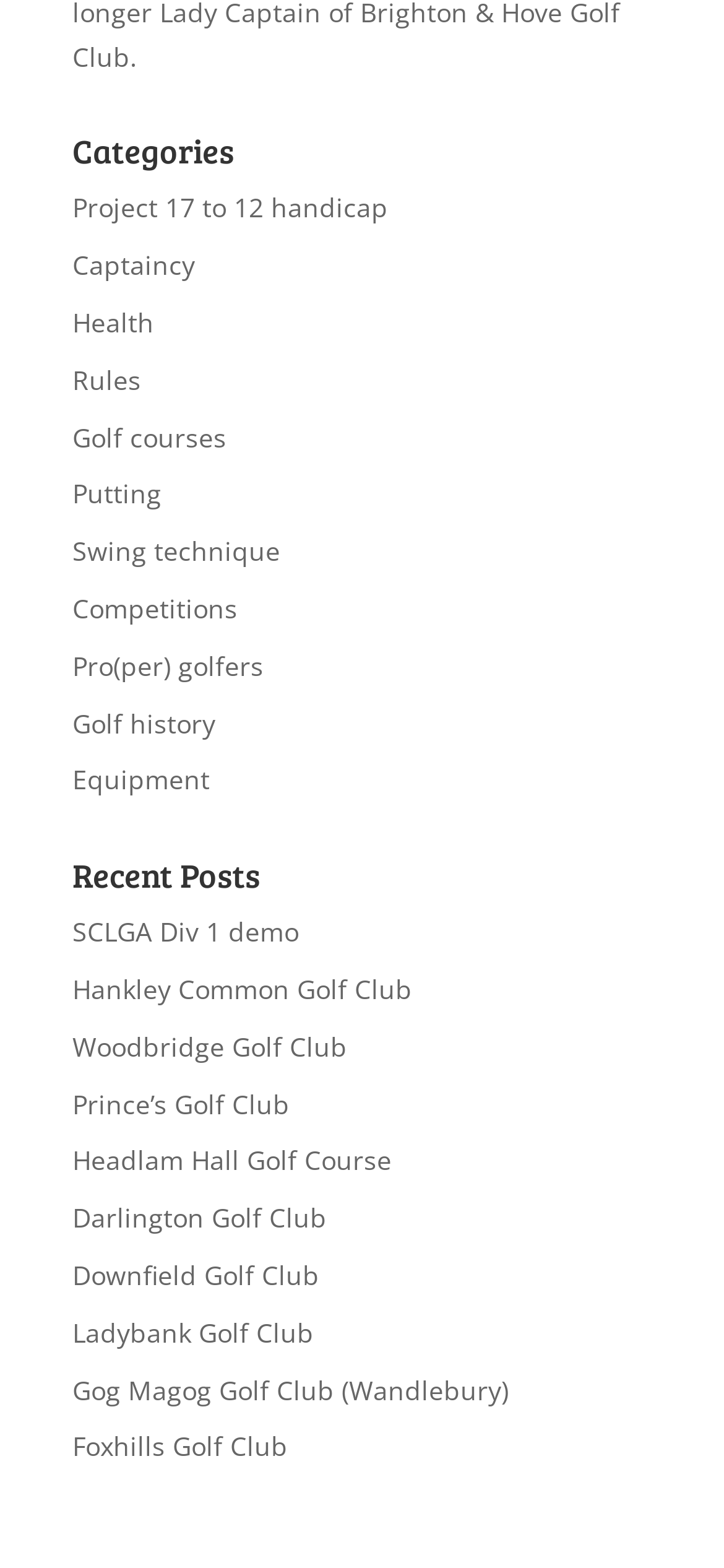Pinpoint the bounding box coordinates of the element you need to click to execute the following instruction: "Explore Hankley Common Golf Club". The bounding box should be represented by four float numbers between 0 and 1, in the format [left, top, right, bottom].

[0.1, 0.619, 0.569, 0.642]